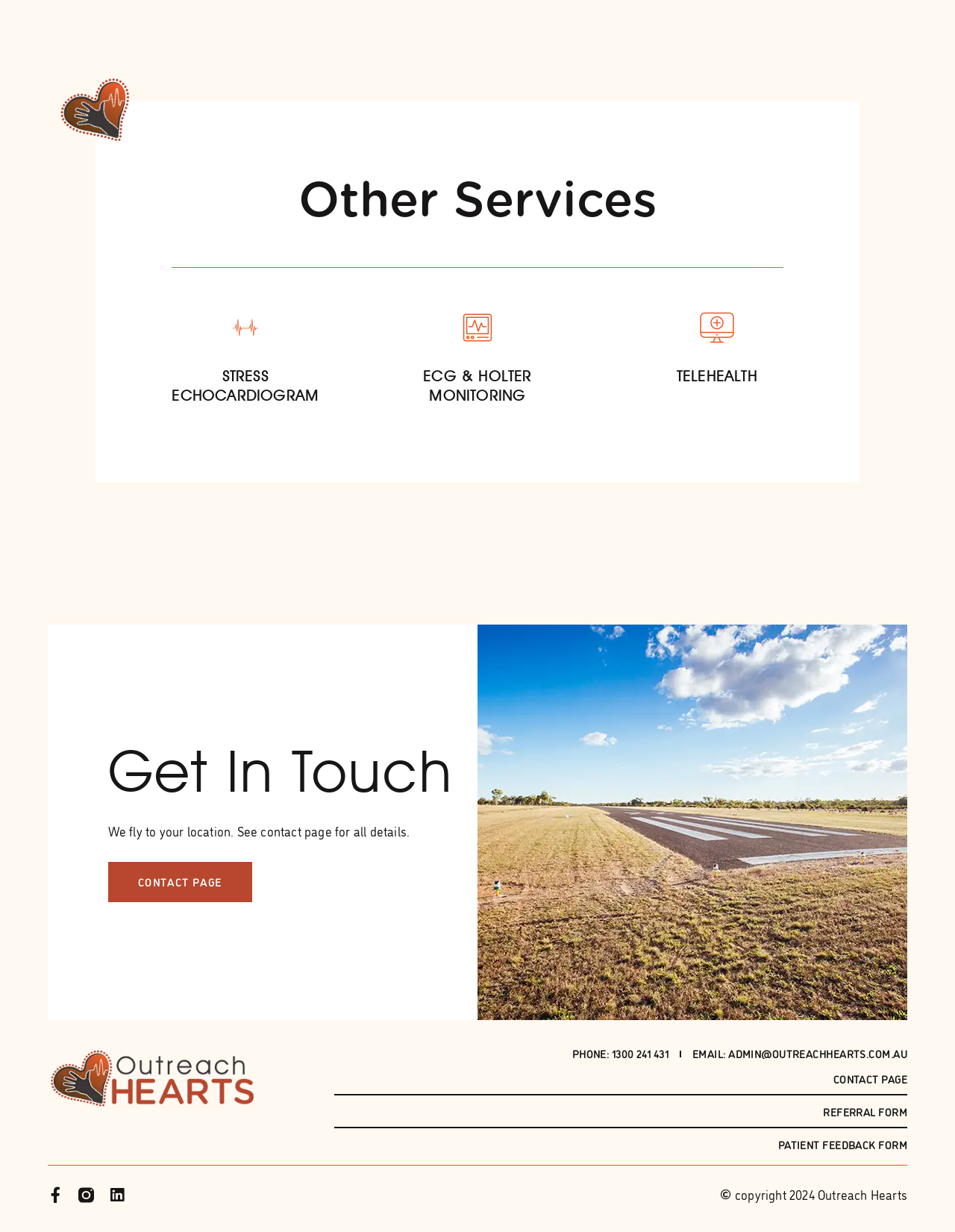Find the bounding box coordinates of the clickable area that will achieve the following instruction: "Click on TELEHEALTH".

[0.708, 0.298, 0.793, 0.312]